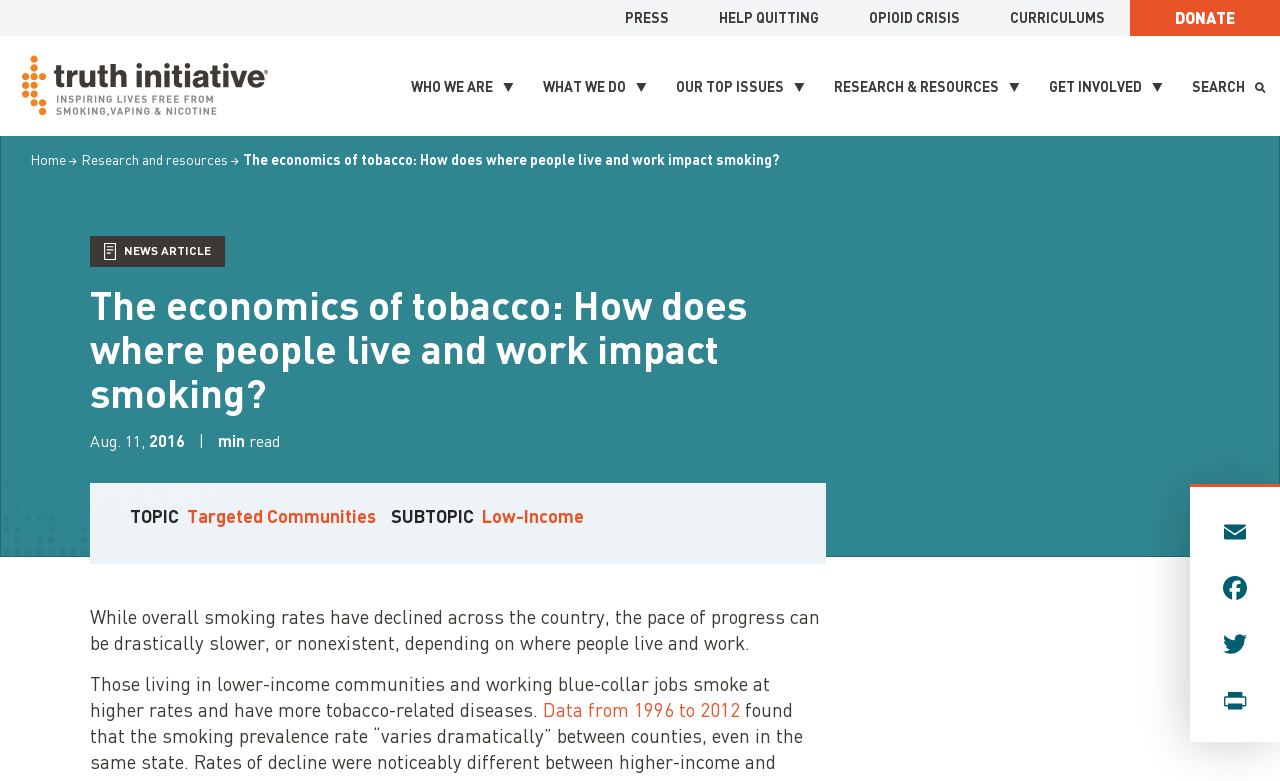Predict the bounding box of the UI element that fits this description: "Help Quitting".

[0.562, 0.01, 0.64, 0.033]